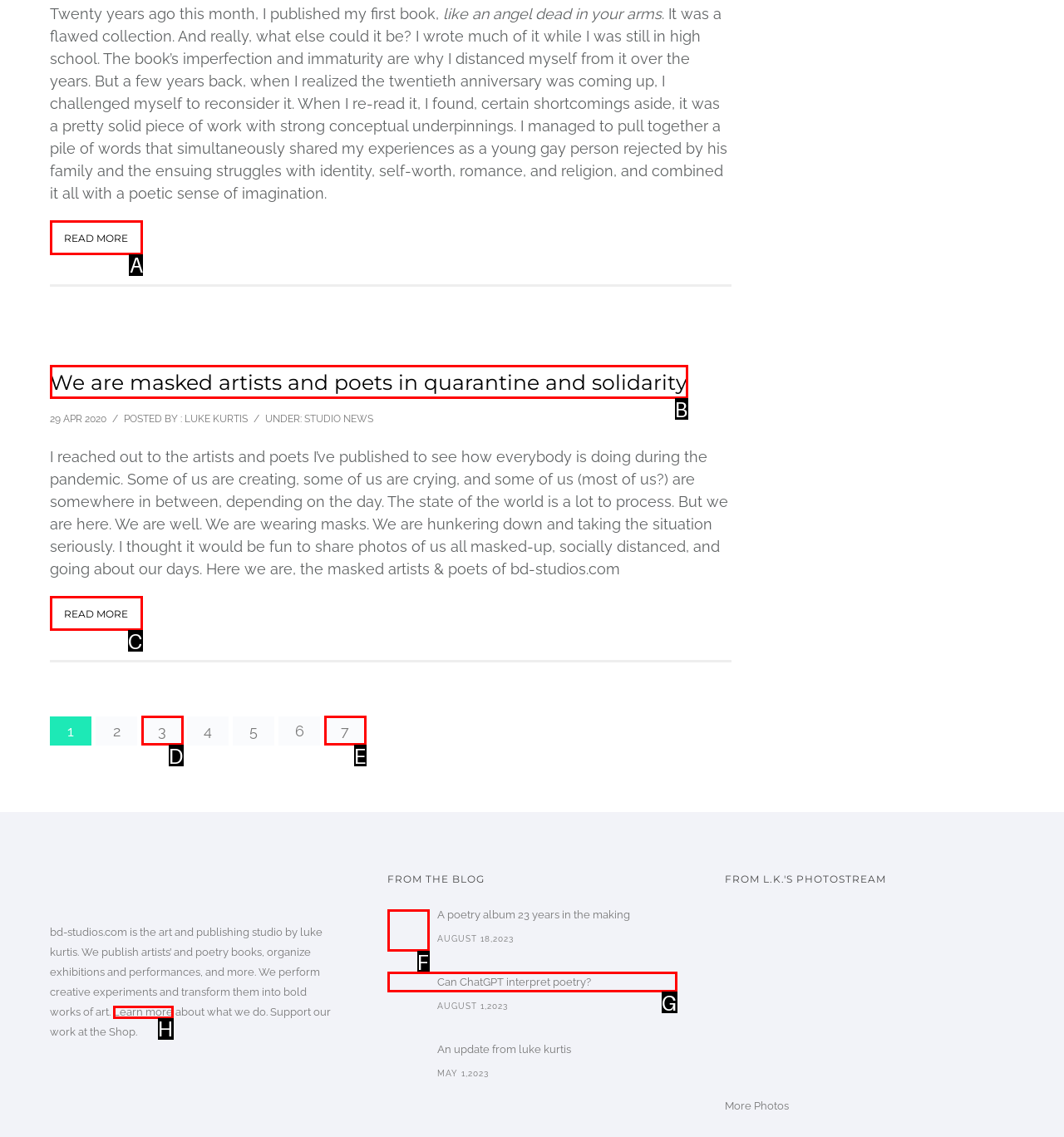Choose the letter that corresponds to the correct button to accomplish the task: Read more about the author's first book
Reply with the letter of the correct selection only.

A